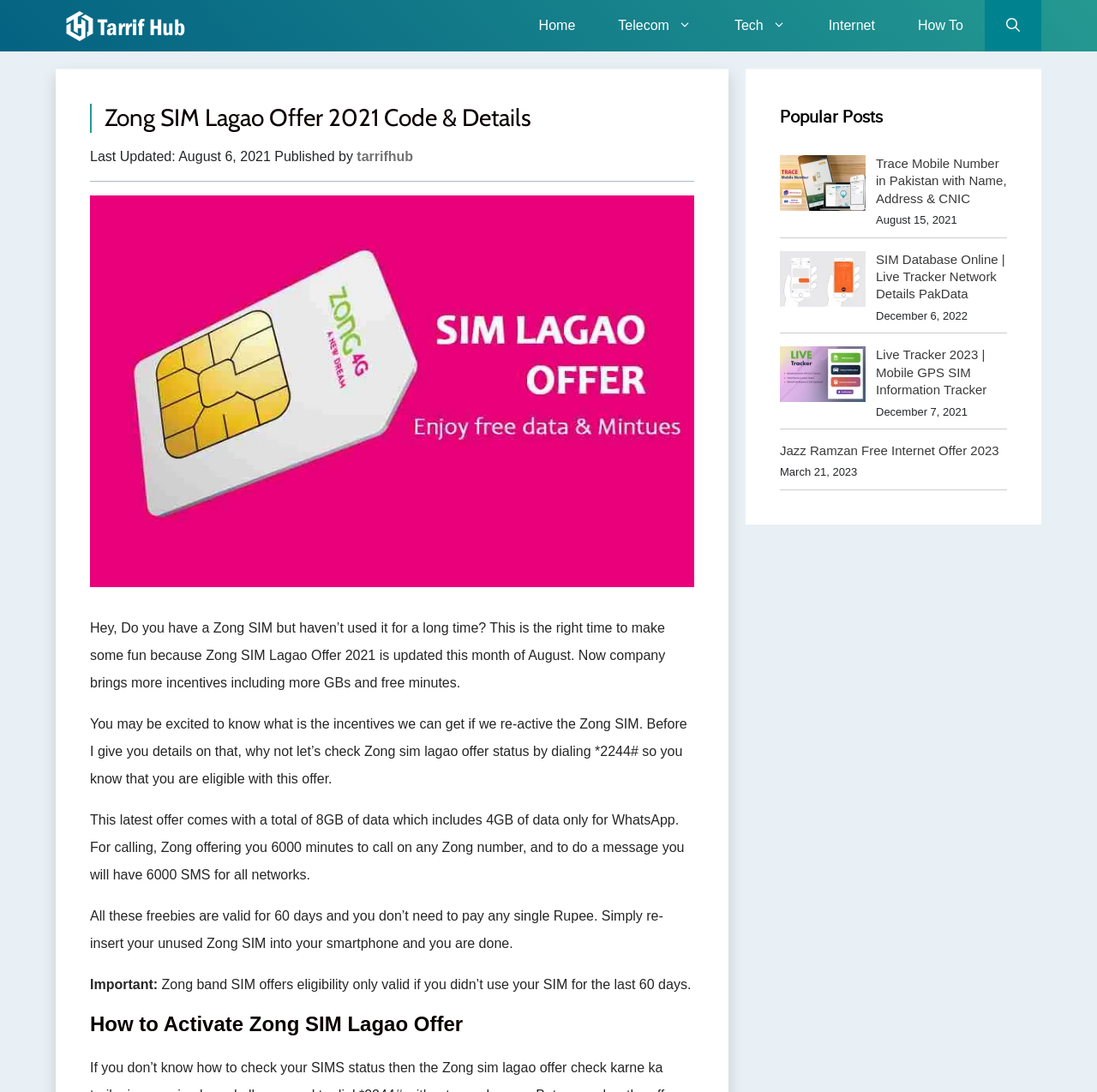Please specify the bounding box coordinates of the clickable region to carry out the following instruction: "Click on the 'Home' link". The coordinates should be four float numbers between 0 and 1, in the format [left, top, right, bottom].

[0.472, 0.0, 0.544, 0.047]